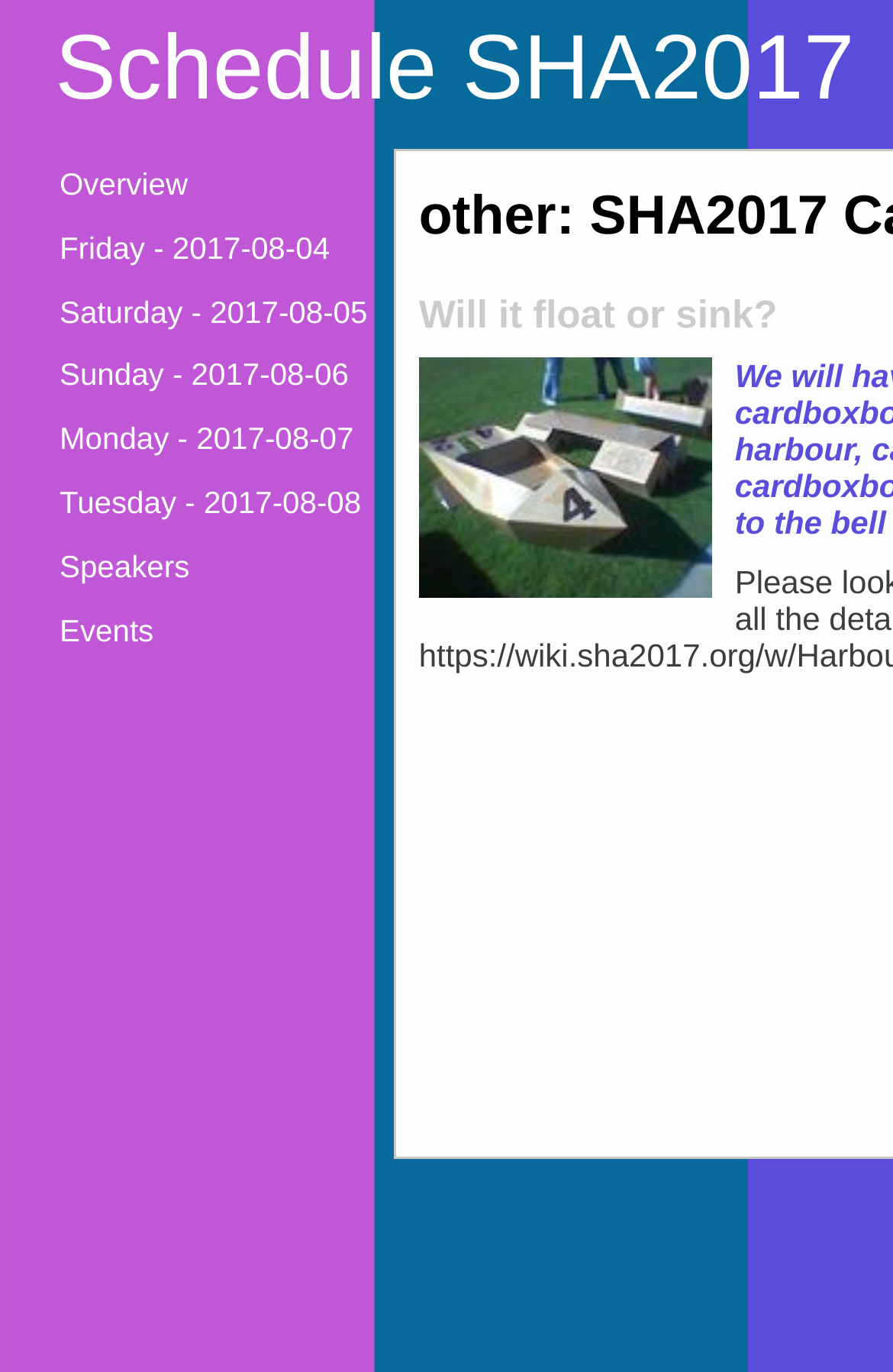What is the purpose of the image on the webpage?
Based on the image, answer the question with a single word or brief phrase.

Decoration